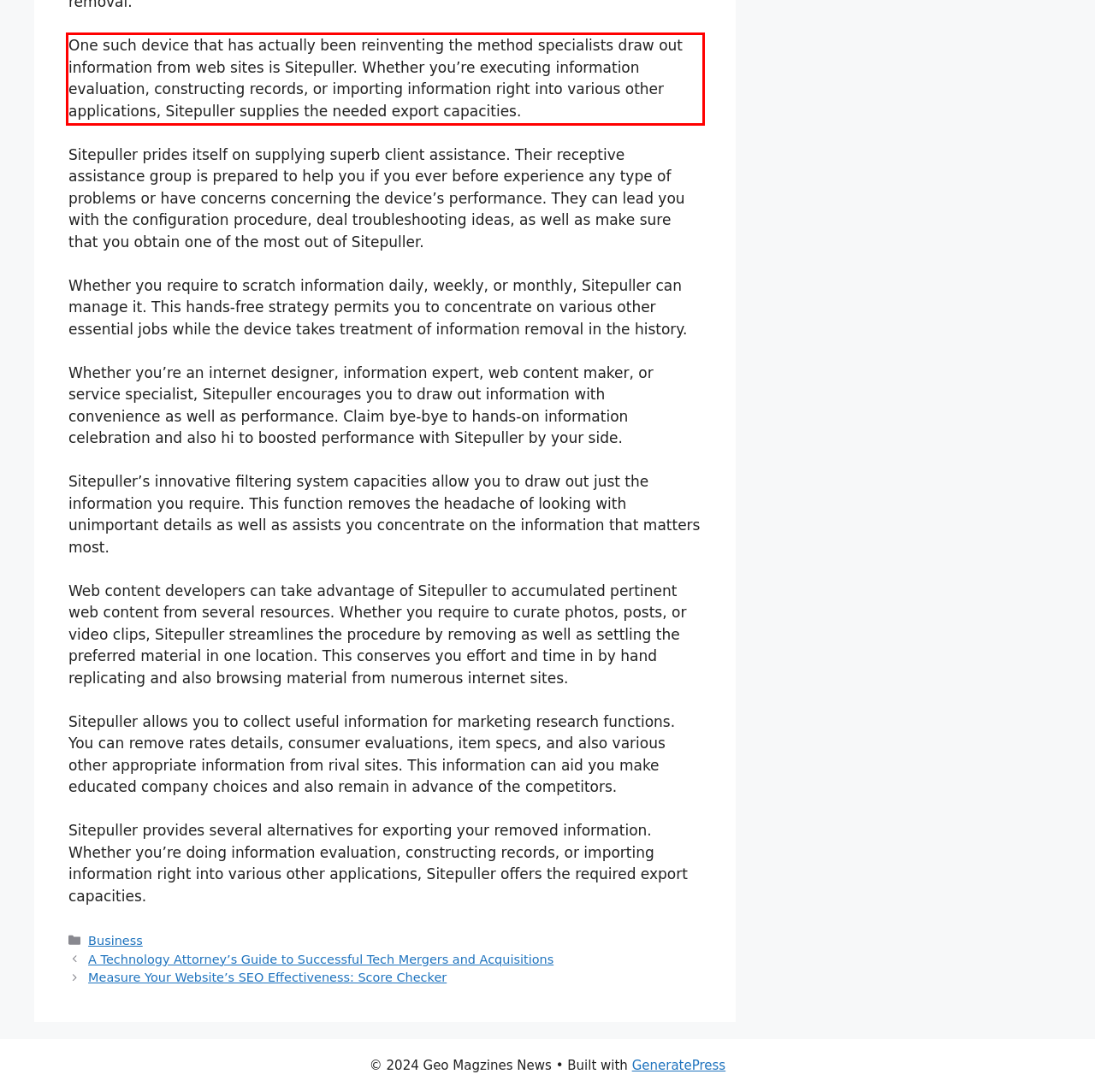Using OCR, extract the text content found within the red bounding box in the given webpage screenshot.

One such device that has actually been reinventing the method specialists draw out information from web sites is Sitepuller. Whether you’re executing information evaluation, constructing records, or importing information right into various other applications, Sitepuller supplies the needed export capacities.